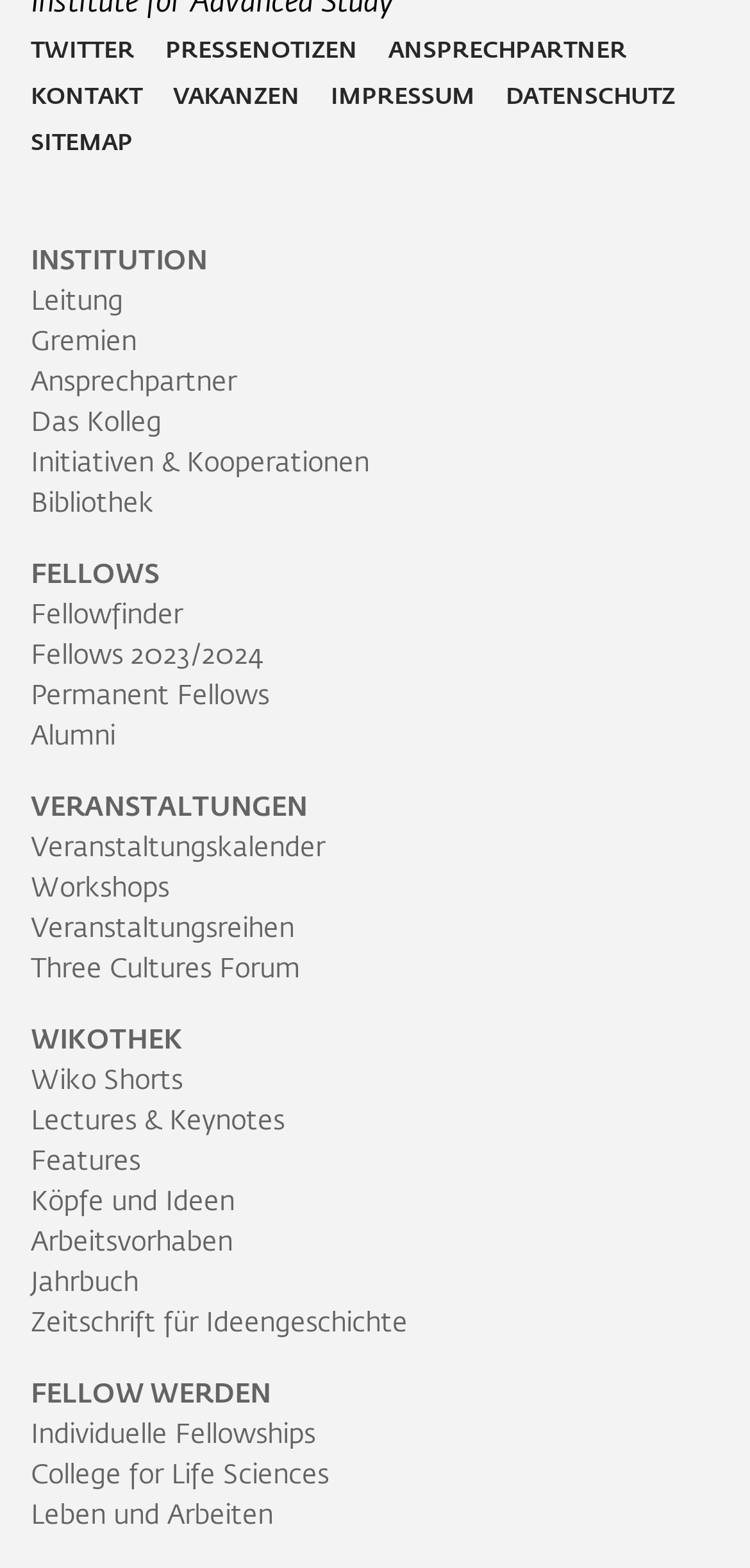Respond to the question below with a single word or phrase: What is the last link in the 'WIKOTHEK' section?

Zeitschrift für Ideengeschichte